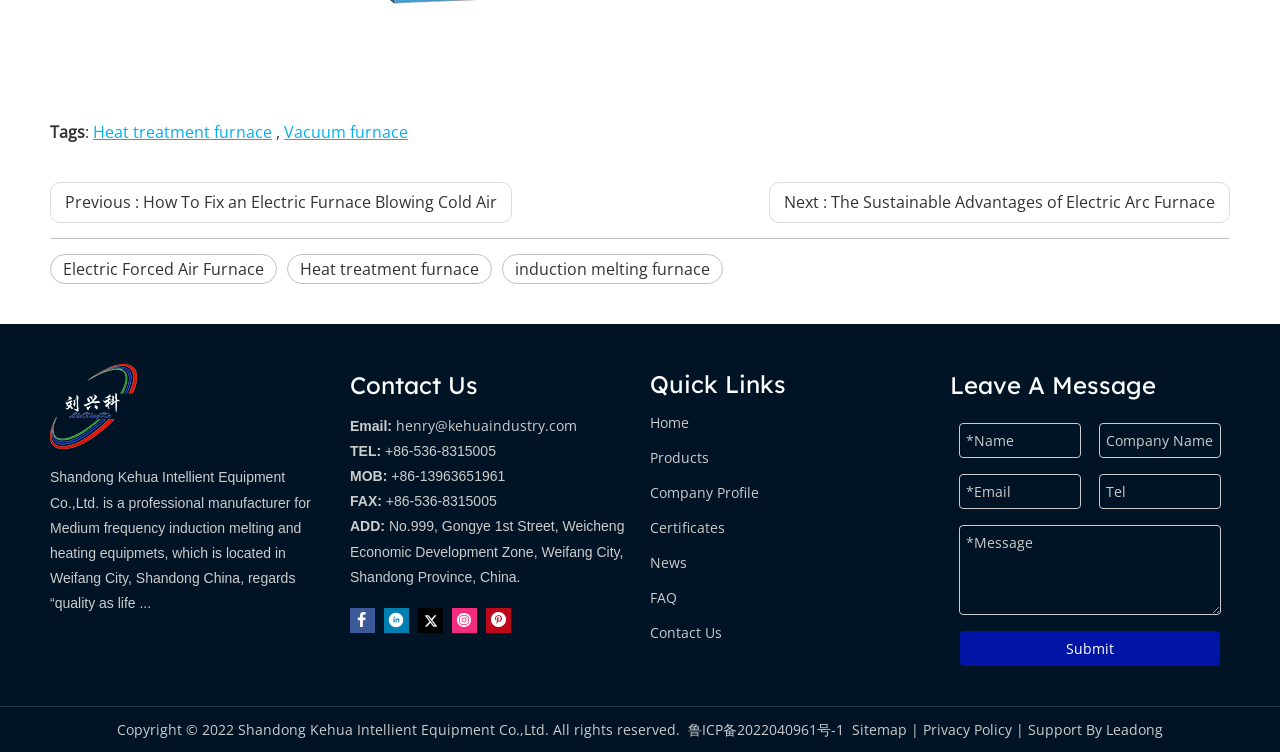Provide the bounding box coordinates of the area you need to click to execute the following instruction: "View company profile".

[0.508, 0.643, 0.593, 0.668]